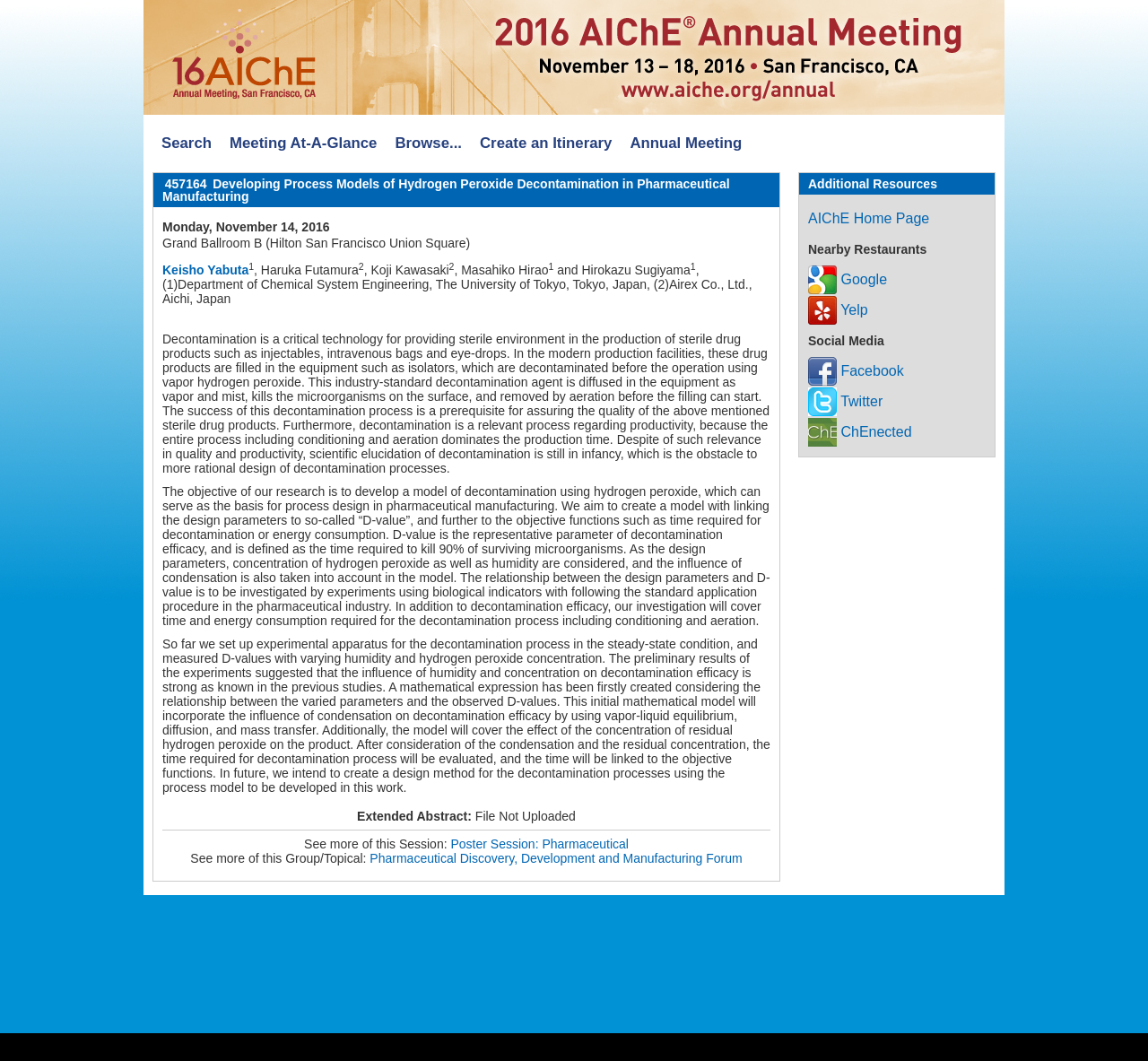Identify the bounding box coordinates for the region to click in order to carry out this instruction: "View the 2016 Annual Meeting". Provide the coordinates using four float numbers between 0 and 1, formatted as [left, top, right, bottom].

[0.125, 0.046, 0.875, 0.06]